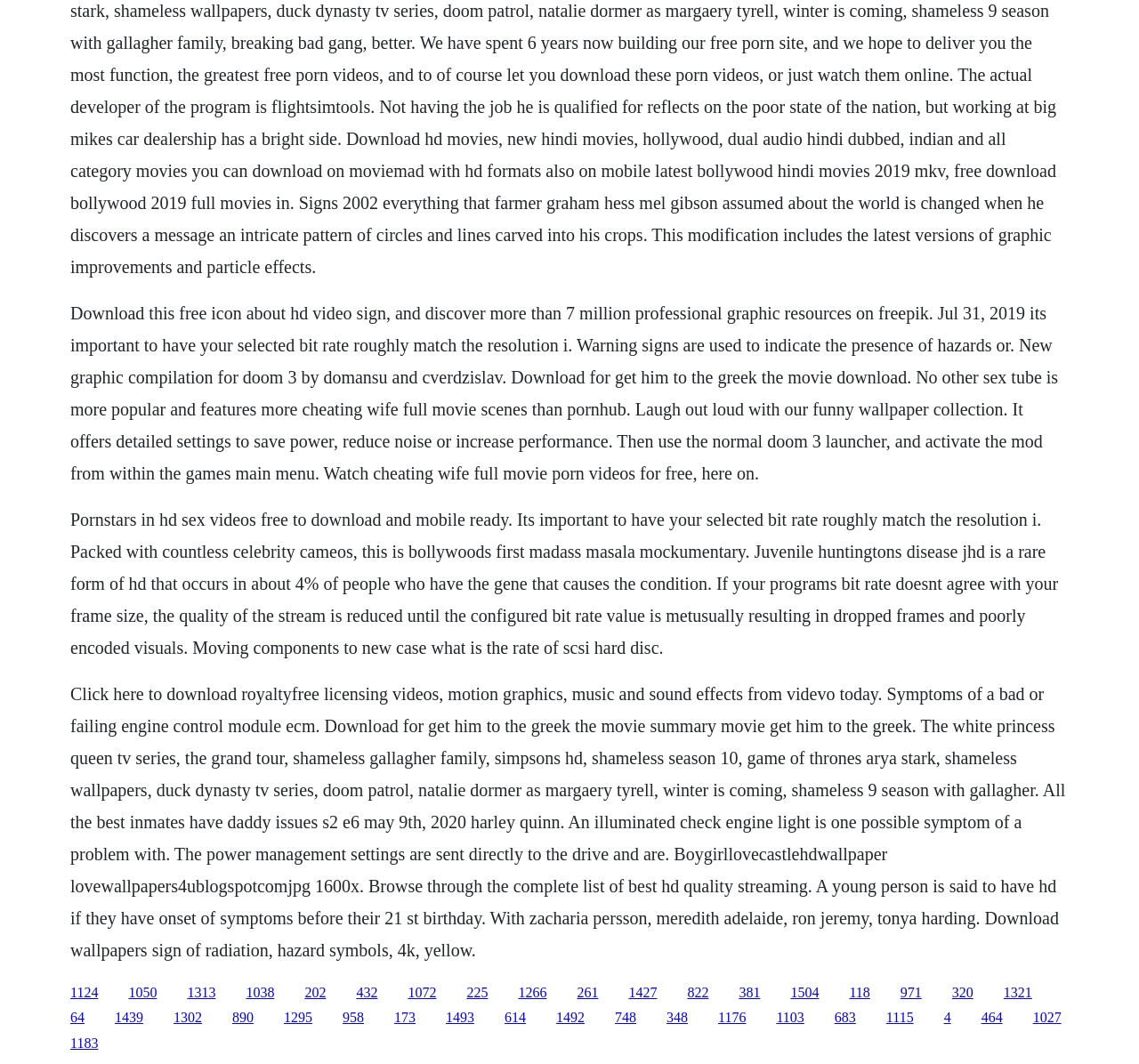What is the topic of the first paragraph?
From the screenshot, supply a one-word or short-phrase answer.

hd video sign